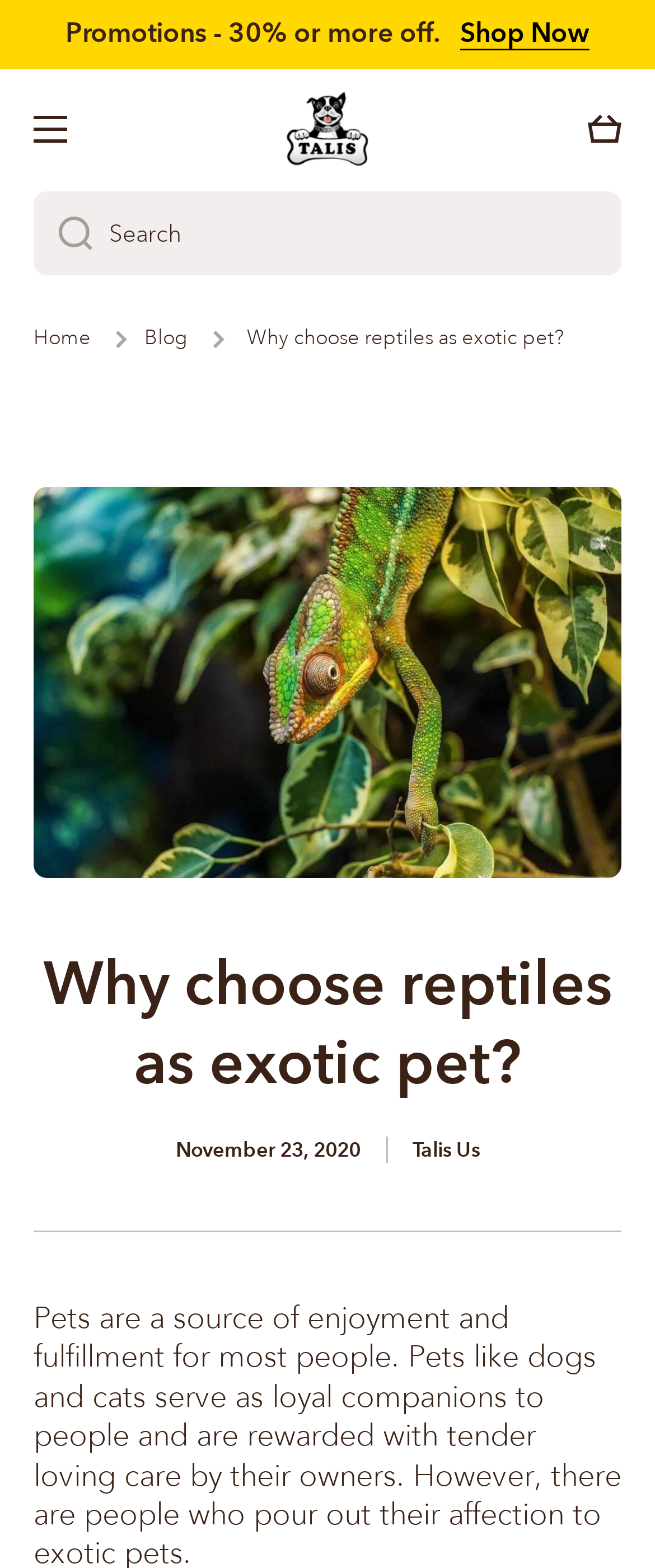What is the date of the blog post?
Give a comprehensive and detailed explanation for the question.

I found the date of the blog post by looking for a time element with a text description. The time element has a bounding box coordinate of [0.268, 0.725, 0.55, 0.741] and the text description is 'November 23, 2020'.